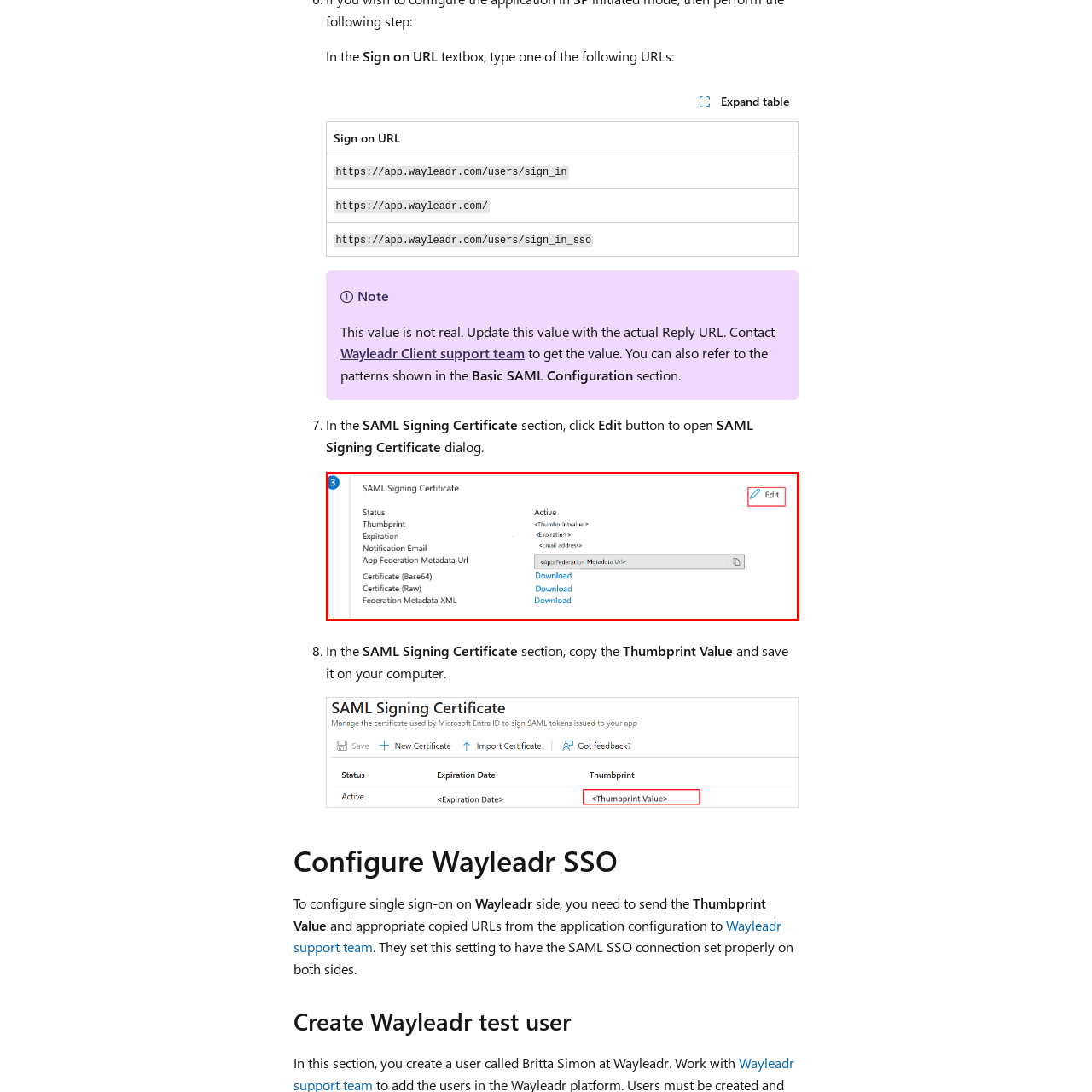Create an extensive description for the image inside the red frame.

The image illustrates the "SAML Signing Certificate" configuration interface, featuring key elements required for managing SAML authentication settings. It displays various attributes, including the **Status**, **Thumbprint**, **Expiration**, and **Notification Email** fields. A crucial note indicates that the certificate is currently **Active**. 

Users can also find options for downloading the Certificate in multiple formats, such as **Base64**, **Raw**, and **Federation Metadata XML**. On the right side, an **Edit** button is prominently featured, allowing users to make adjustments to their certificate settings as needed. This screenshot serves as a guide for users configuring SAML authentication, emphasizing the structure and critical components necessary for effective certificate management.